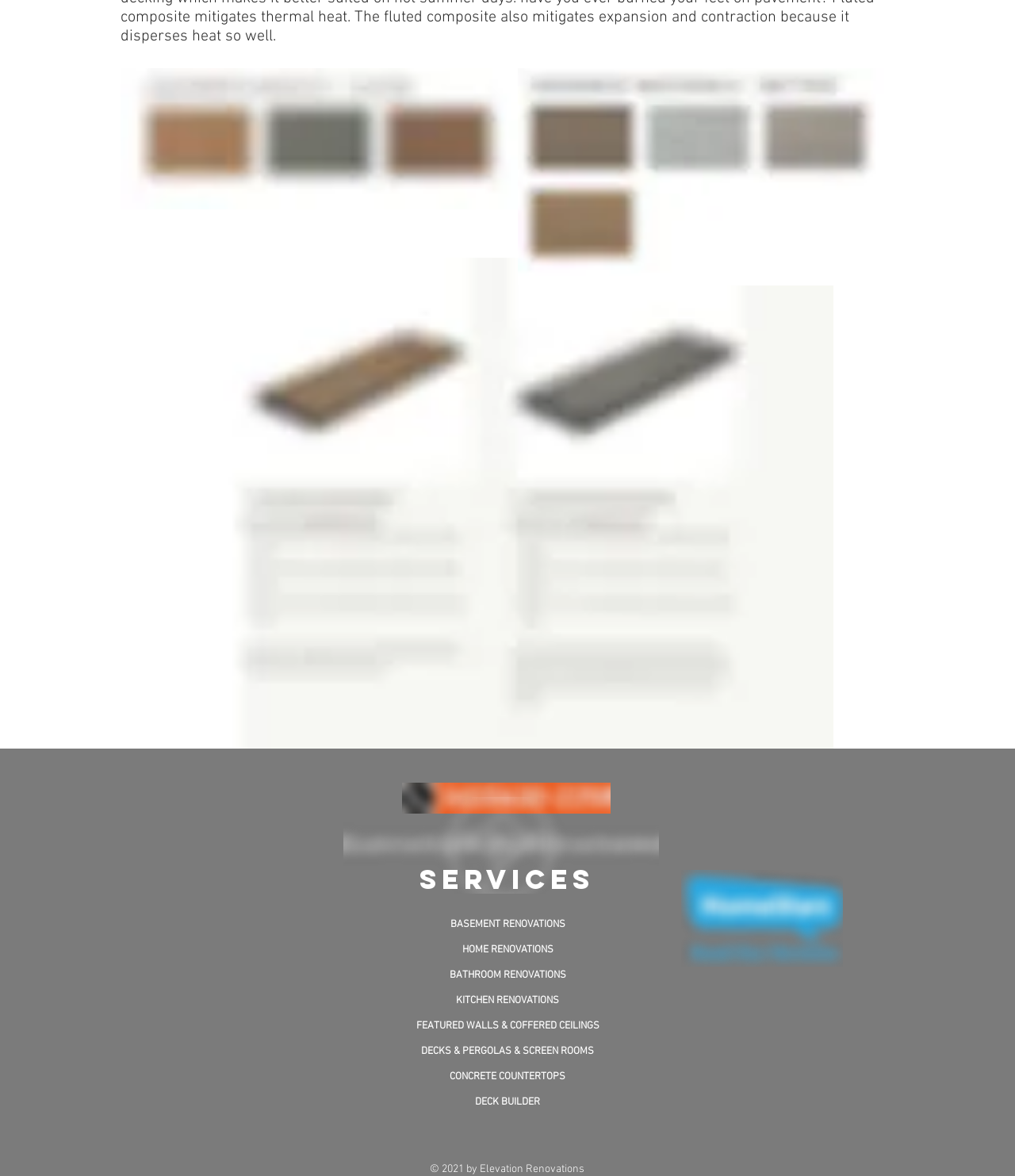What is the year mentioned in the copyright text?
Using the picture, provide a one-word or short phrase answer.

2021